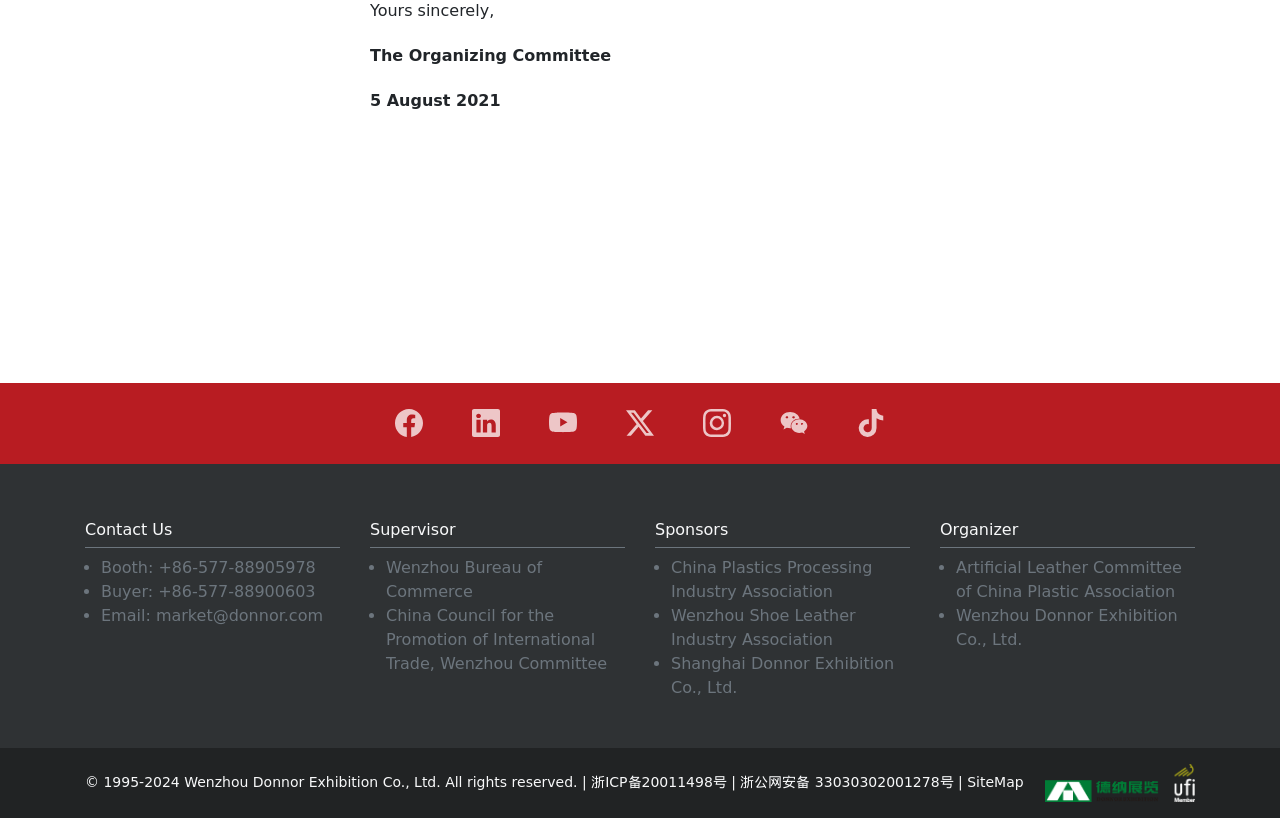Who is the supervisor of the event?
From the image, respond using a single word or phrase.

Wenzhou Bureau of Commerce